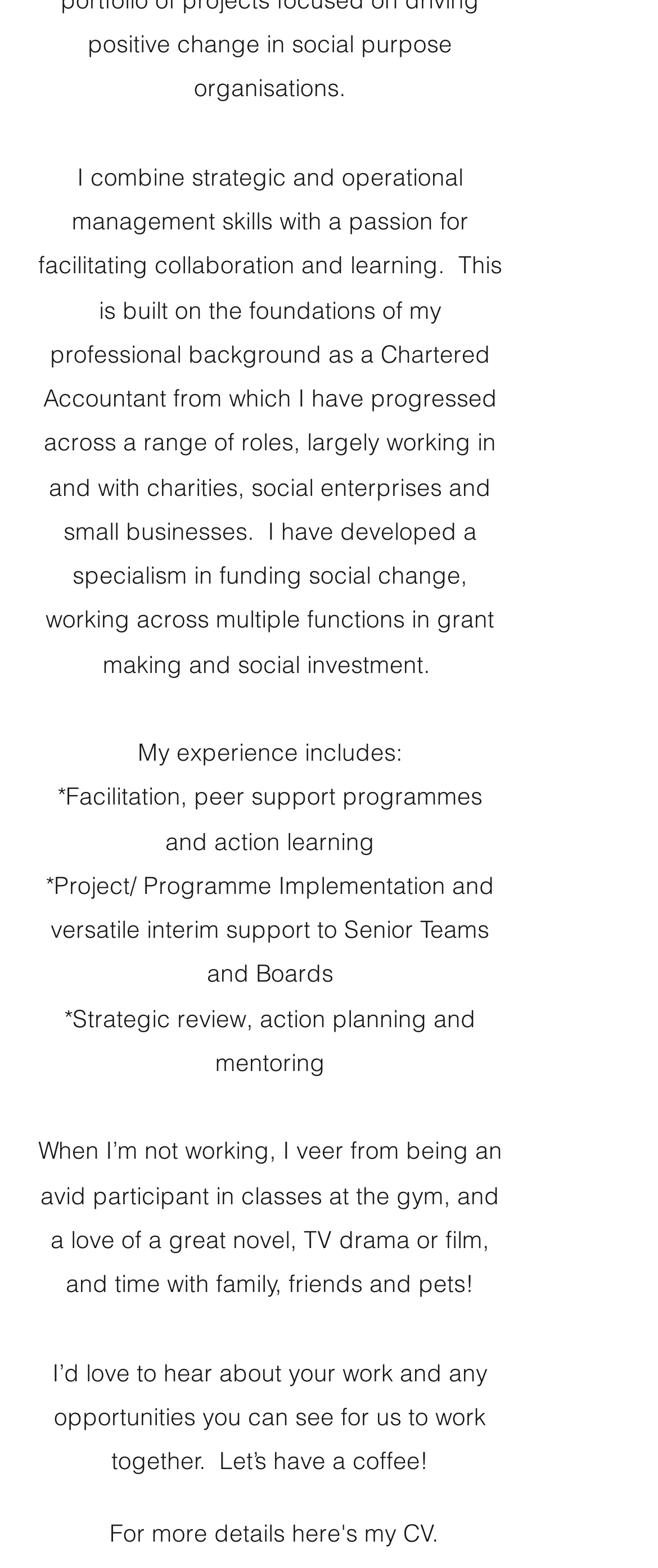What is the author's specialization?
Please give a detailed and thorough answer to the question, covering all relevant points.

The author's specialization can be determined by reading the first paragraph of the text, which states 'I have developed a specialism in funding social change, working across multiple functions in grant making and social investment.'